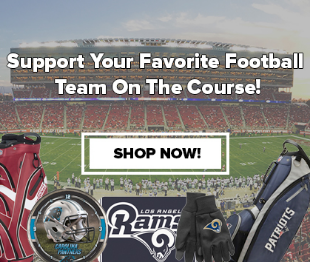Break down the image and describe every detail you can observe.

The image promotes a golf-themed product line designed for football fans, featuring the text "Support Your Favorite Football Team On The Course!" prominently displayed above an engaging visual of a football stadium filled with fans. The scene captures the excitement of the sport while showcasing golf bags and gloves adorned with the logos of popular NFL teams, such as the Los Angeles Rams and New England Patriots. A bold "SHOP NOW!" button invites viewers to explore the merchandise, merging the passion for golf with enthusiasm for football. This engaging advertisement seamlessly blends two beloved sports, encouraging fans to represent their teams even on the golf course.